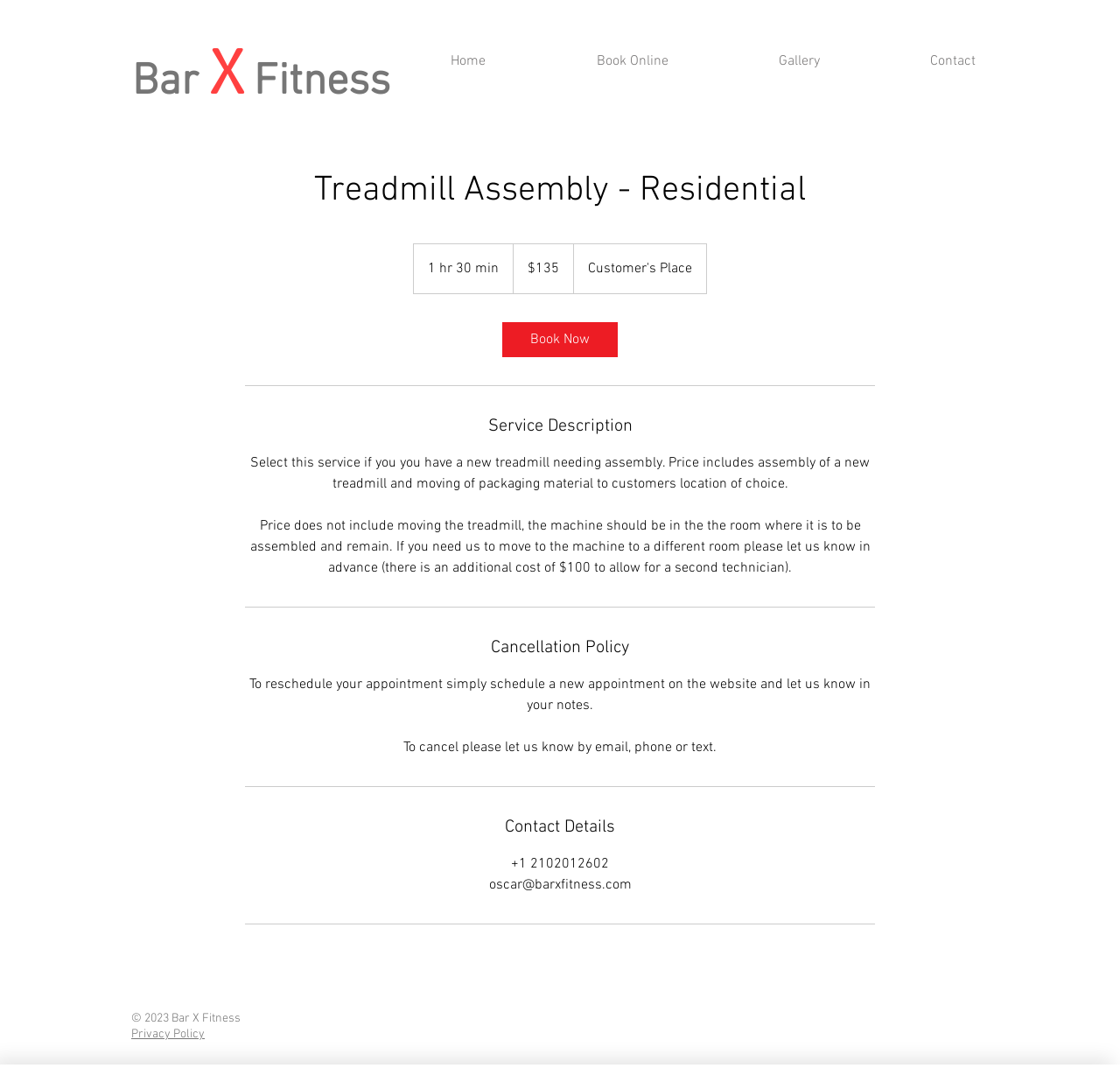Deliver a detailed narrative of the webpage's visual and textual elements.

The webpage is about a treadmill assembly service offered by Bar X Fitness. At the top, there is a navigation bar with links to "Home", "Book Online", "Gallery", and "Contact". Below the navigation bar, there is a main section that displays the details of the treadmill assembly service.

The service details section is divided into several parts. At the top, there is a heading that reads "Treadmill Assembly - Residential". Below the heading, there is a section that displays the service duration and price, which is 1 hour and 30 minutes for $135. There is a "Book Now" link next to the price.

Below the service duration and price section, there is a horizontal separator line. Following the separator line, there is a section that describes the service, which includes the assembly of a new treadmill and moving of packaging material to the customer's location of choice. The service description also mentions that the price does not include moving the treadmill to a different room, and there is an additional cost of $100 for this service.

Next, there is another horizontal separator line, followed by a section that outlines the cancellation policy. The policy states that customers can reschedule their appointment by scheduling a new appointment on the website and leaving a note, and they can cancel by emailing, calling, or texting.

After the cancellation policy section, there is another horizontal separator line, followed by a section that displays the contact details, including a phone number and email address.

At the very bottom of the page, there is a copyright notice that reads "© 2023 Bar X Fitness" and a link to the "Privacy Policy".